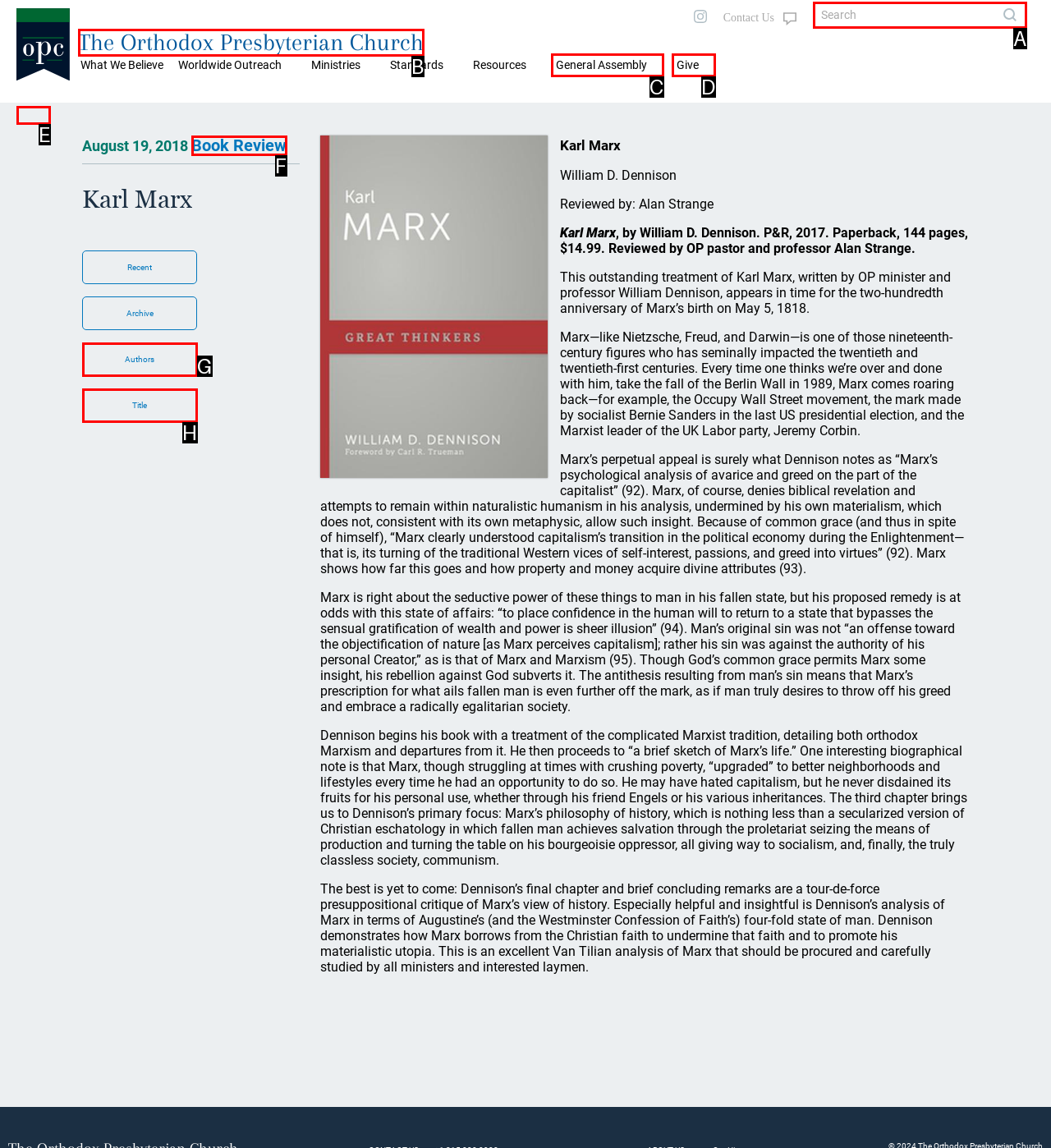Given the description: Employers / Post free Job, pick the option that matches best and answer with the corresponding letter directly.

None